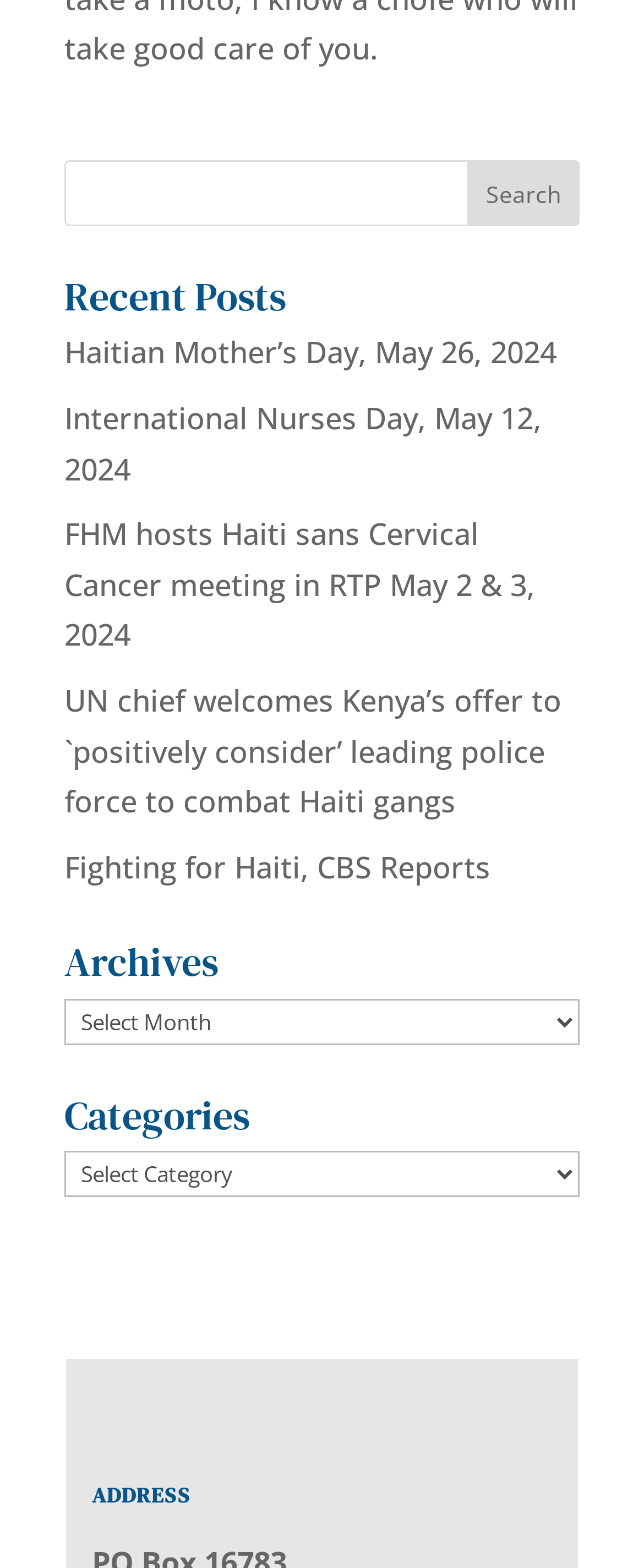What is the address mentioned in the webpage?
Use the information from the screenshot to give a comprehensive response to the question.

The webpage mentions an address, but the exact address is not specified, only the heading 'ADDRESS' is present.